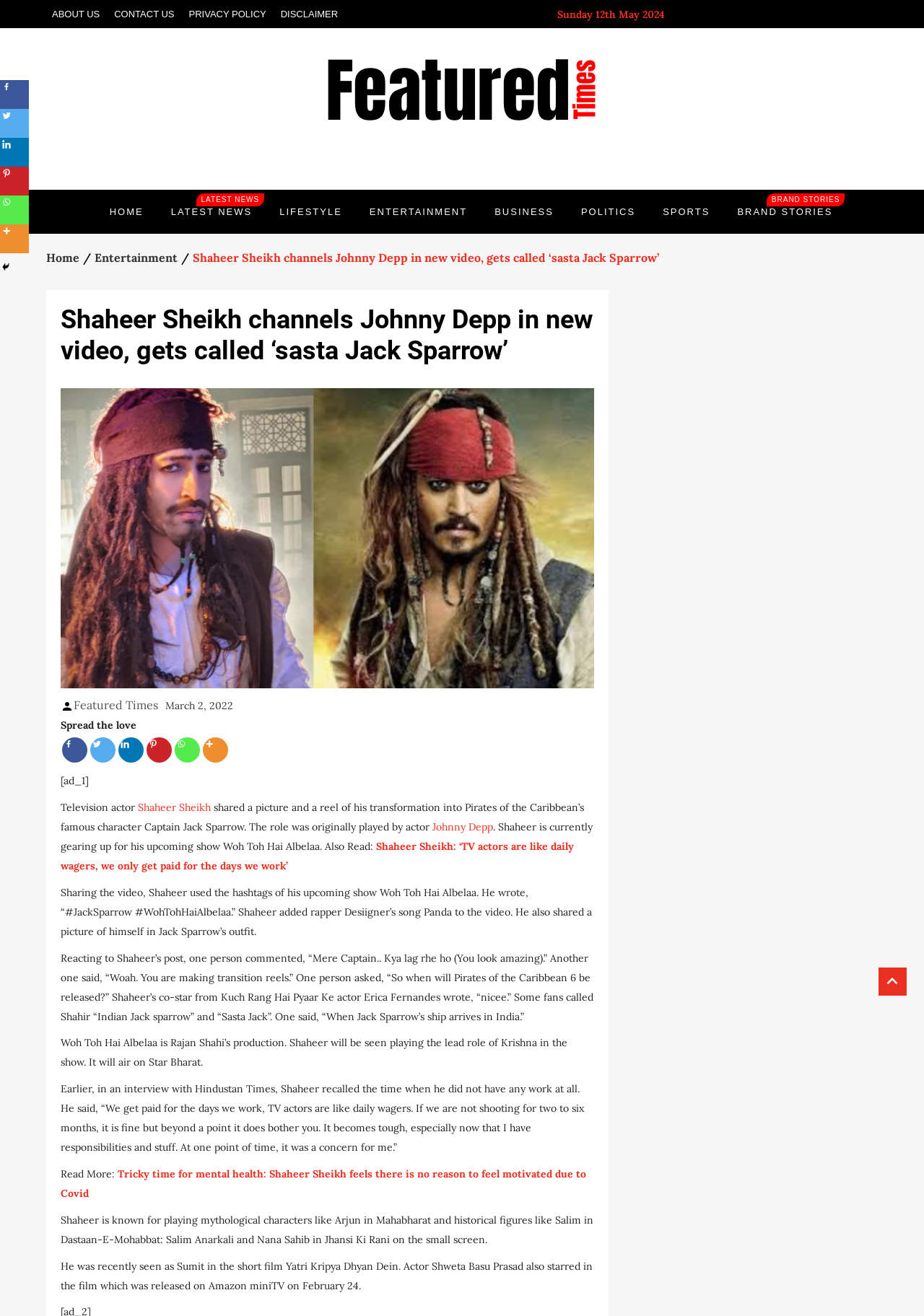Generate a thorough explanation of the webpage's elements.

The webpage is an article from Featured Times, a news website. At the top, there are several links to other sections of the website, including "ABOUT US", "CONTACT US", "PRIVACY POLICY", and "DISCLAIMER". Below these links, there is a date "Sunday 12th May 2024" and a logo of Featured Times with a link to the website's homepage.

On the left side, there is a navigation menu with links to various categories, including "HOME", "LATEST NEWS", "LIFESTYLE", "ENTERTAINMENT", "BUSINESS", "POLITICS", and "SPORTS". Below this menu, there is a breadcrumbs navigation with links to "Home" and "Entertainment".

The main content of the webpage is an article about Shaheer Sheikh, a television actor, who has shared a video and a picture of himself dressed as Captain Jack Sparrow from the Pirates of the Caribbean movie series. The article includes a heading, an image of Shaheer Sheikh as Captain Jack Sparrow, and several paragraphs of text describing the video and the reactions of his fans. There are also links to other related articles and social media sharing buttons.

At the bottom of the webpage, there are more links to social media platforms, including Facebook, Twitter, Linkedin, Pinterest, and Whatsapp. There is also a "Hide" button, which is likely used to hide or show additional content.